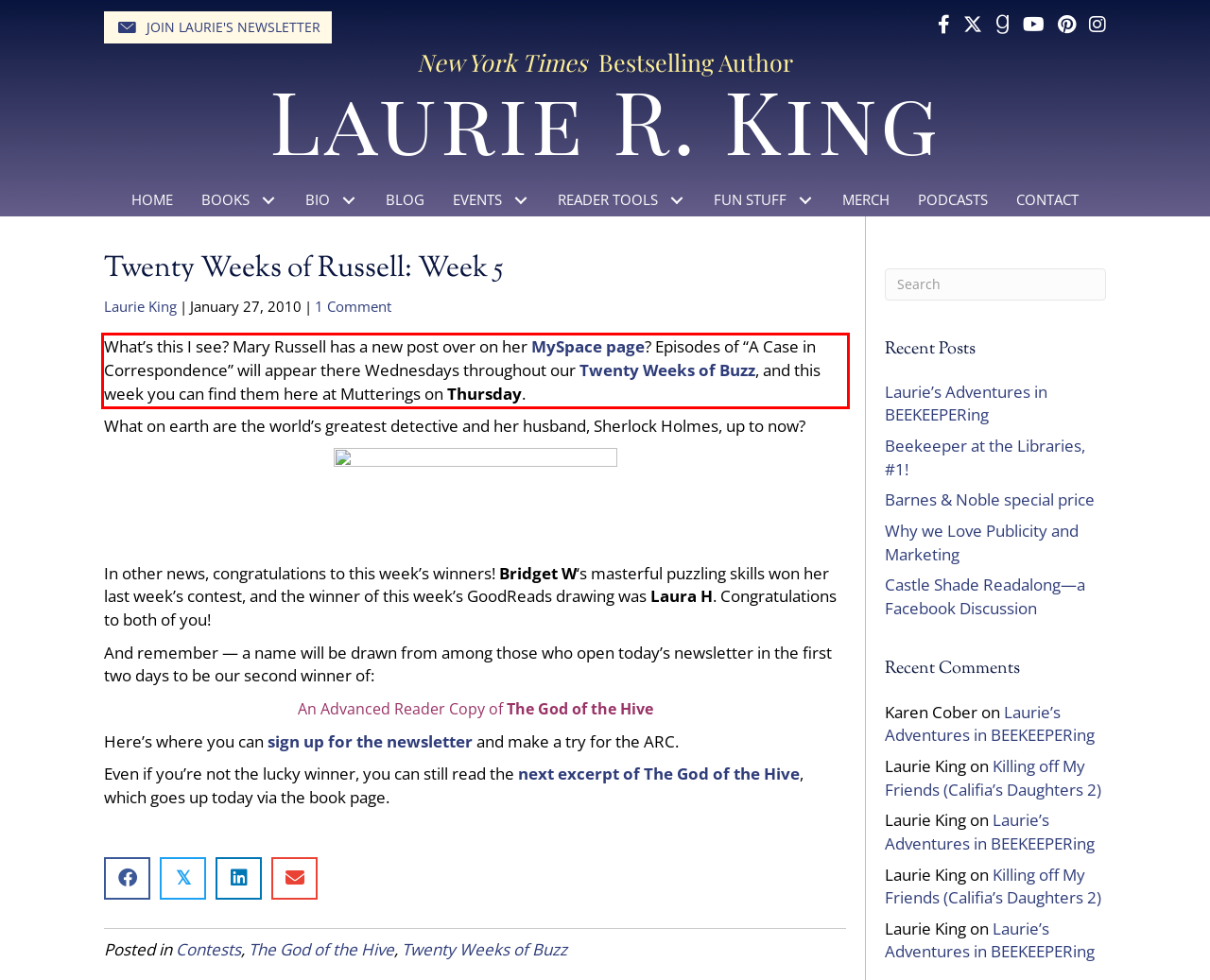You are provided with a screenshot of a webpage containing a red bounding box. Please extract the text enclosed by this red bounding box.

What’s this I see? Mary Russell has a new post over on her MySpace page? Episodes of “A Case in Correspondence” will appear there Wednesdays throughout our Twenty Weeks of Buzz, and this week you can find them here at Mutterings on Thursday.